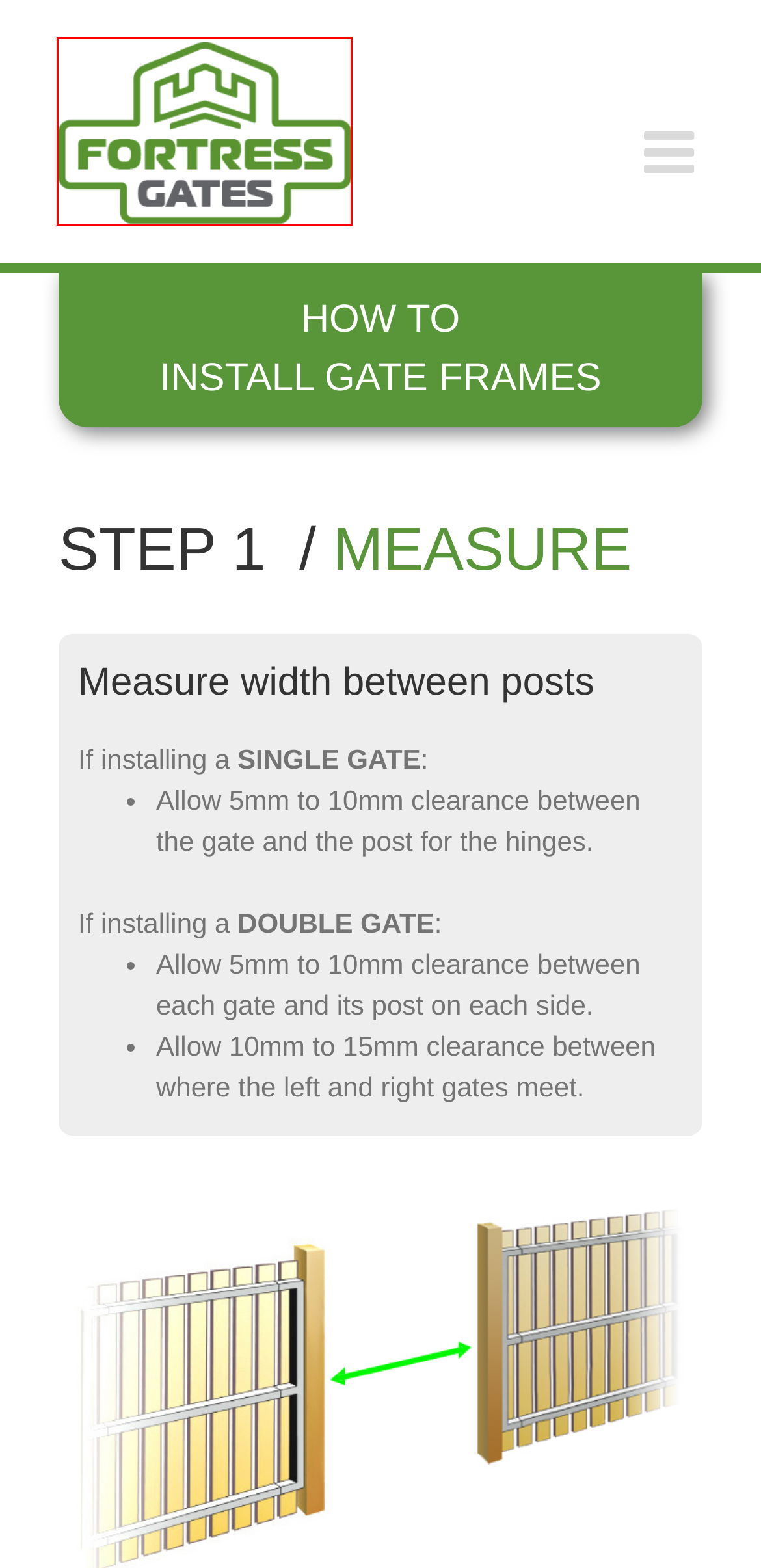Inspect the provided webpage screenshot, concentrating on the element within the red bounding box. Select the description that best represents the new webpage after you click the highlighted element. Here are the candidates:
A. Contact – Fortress Gates
B. About – Fortress Gates
C. FAQ – Fortress Gates
D. How To Install Fence Panels – Fortress Gates
E. Studio Rosinger - Creative Agency | Design Agency Melbourne
F. Products – Fortress Gates
G. Fortress Gates – Because Your Home Is Your Fortress
H. Store Finder – Fortress Gates

G